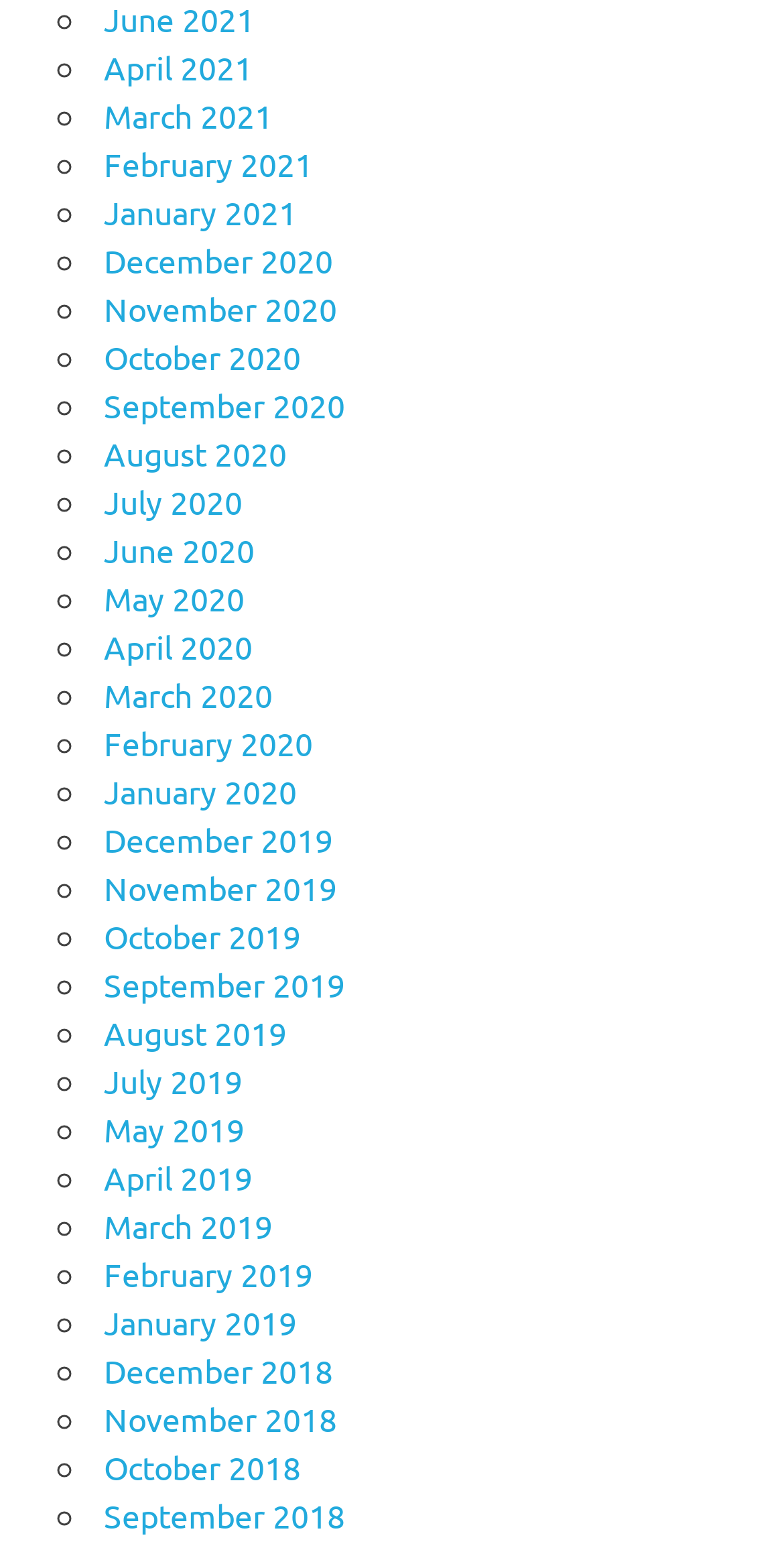Answer the question with a brief word or phrase:
What is the earliest month listed?

December 2018